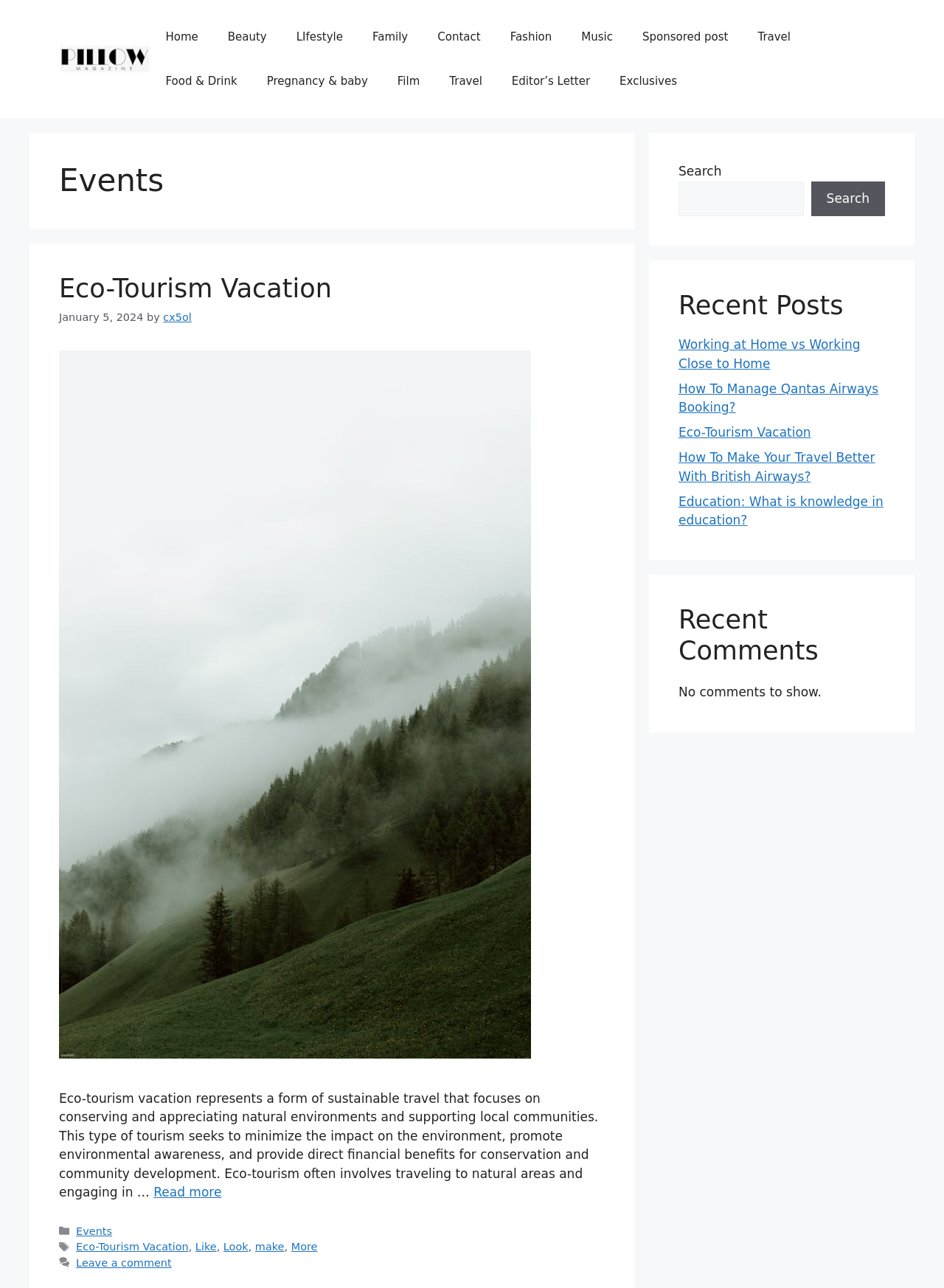Find the bounding box coordinates of the area that needs to be clicked in order to achieve the following instruction: "View recent posts". The coordinates should be specified as four float numbers between 0 and 1, i.e., [left, top, right, bottom].

[0.719, 0.225, 0.938, 0.249]